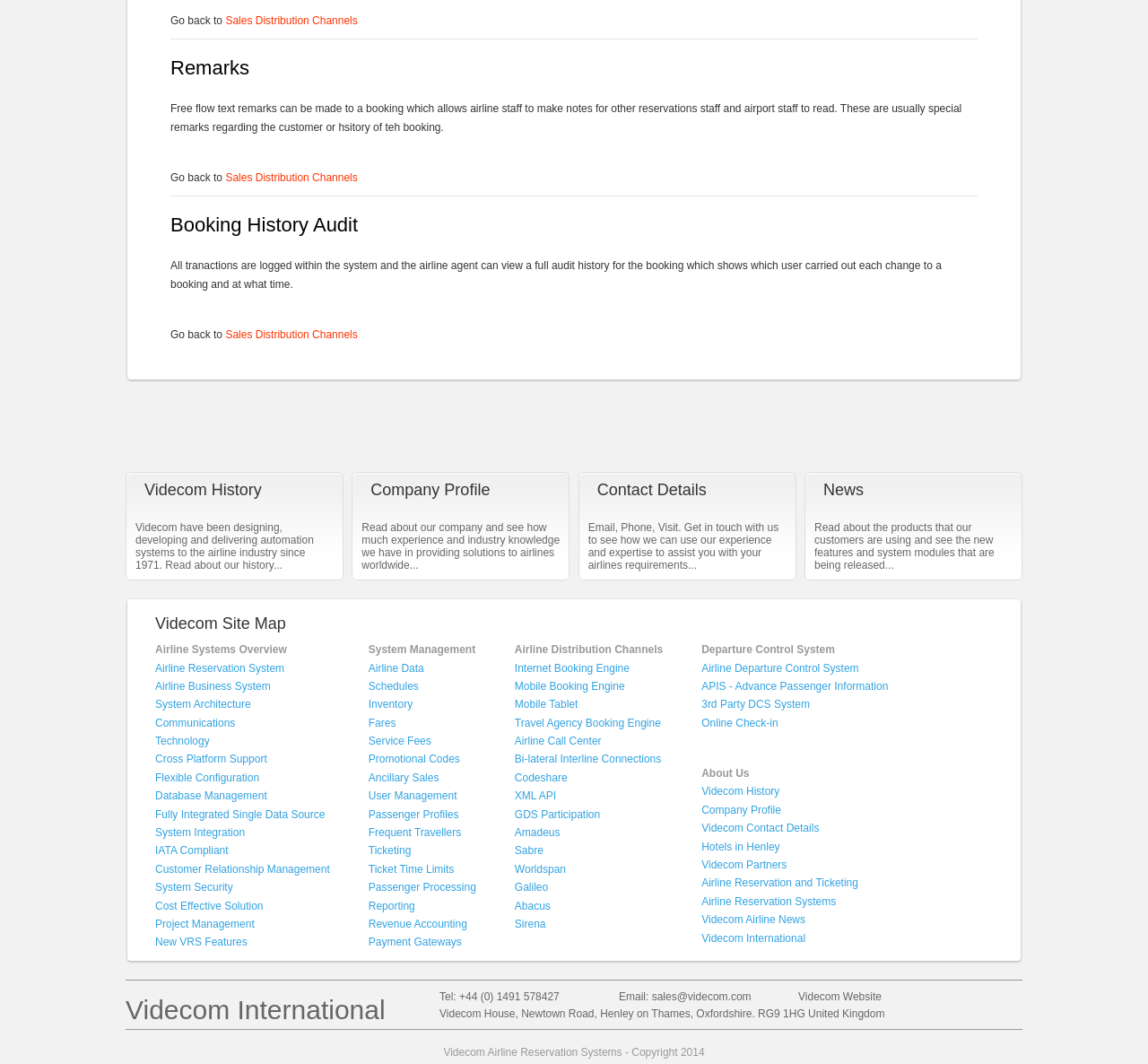Identify the bounding box coordinates for the element that needs to be clicked to fulfill this instruction: "Go back to Sales Distribution Channels". Provide the coordinates in the format of four float numbers between 0 and 1: [left, top, right, bottom].

[0.196, 0.013, 0.312, 0.025]